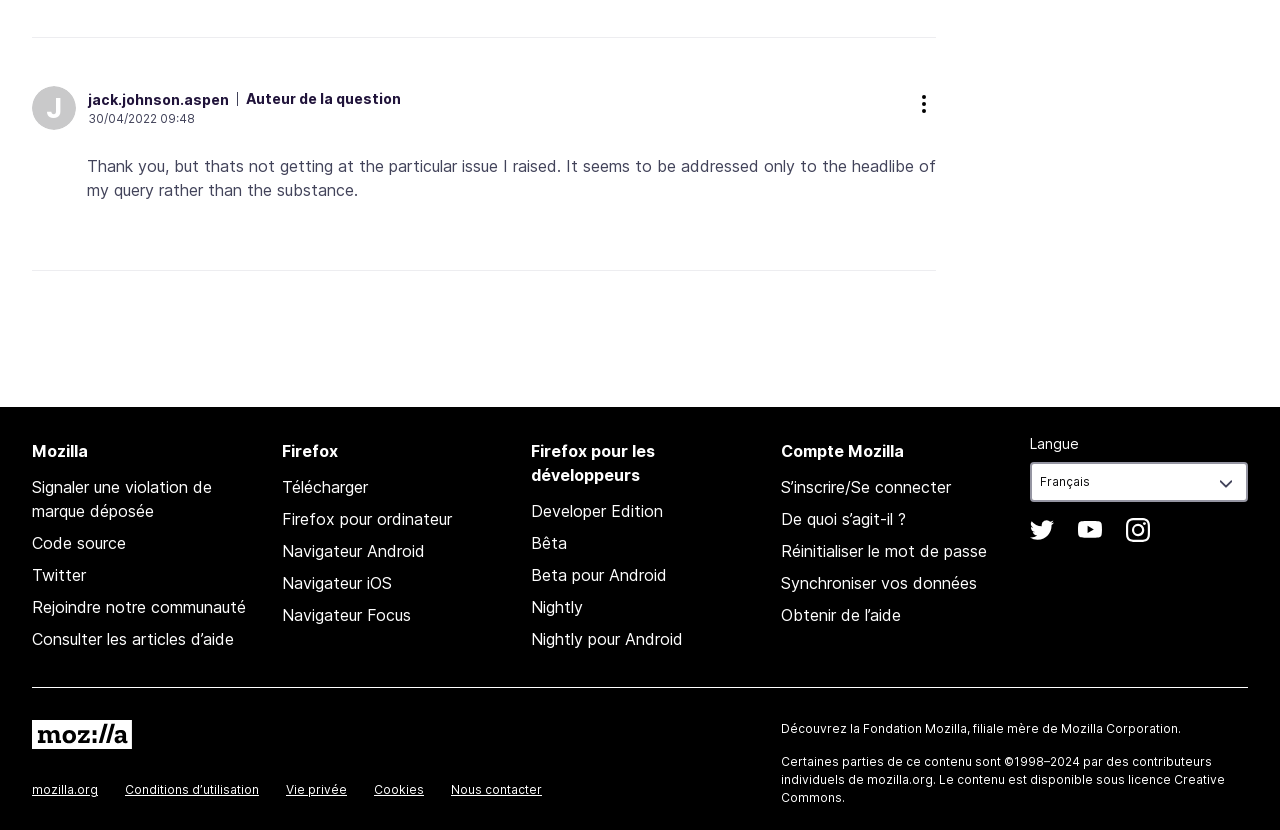Identify the bounding box coordinates for the element you need to click to achieve the following task: "Click on the 'Signaler une violation de marque déposée' link". Provide the bounding box coordinates as four float numbers between 0 and 1, in the form [left, top, right, bottom].

[0.025, 0.575, 0.166, 0.628]